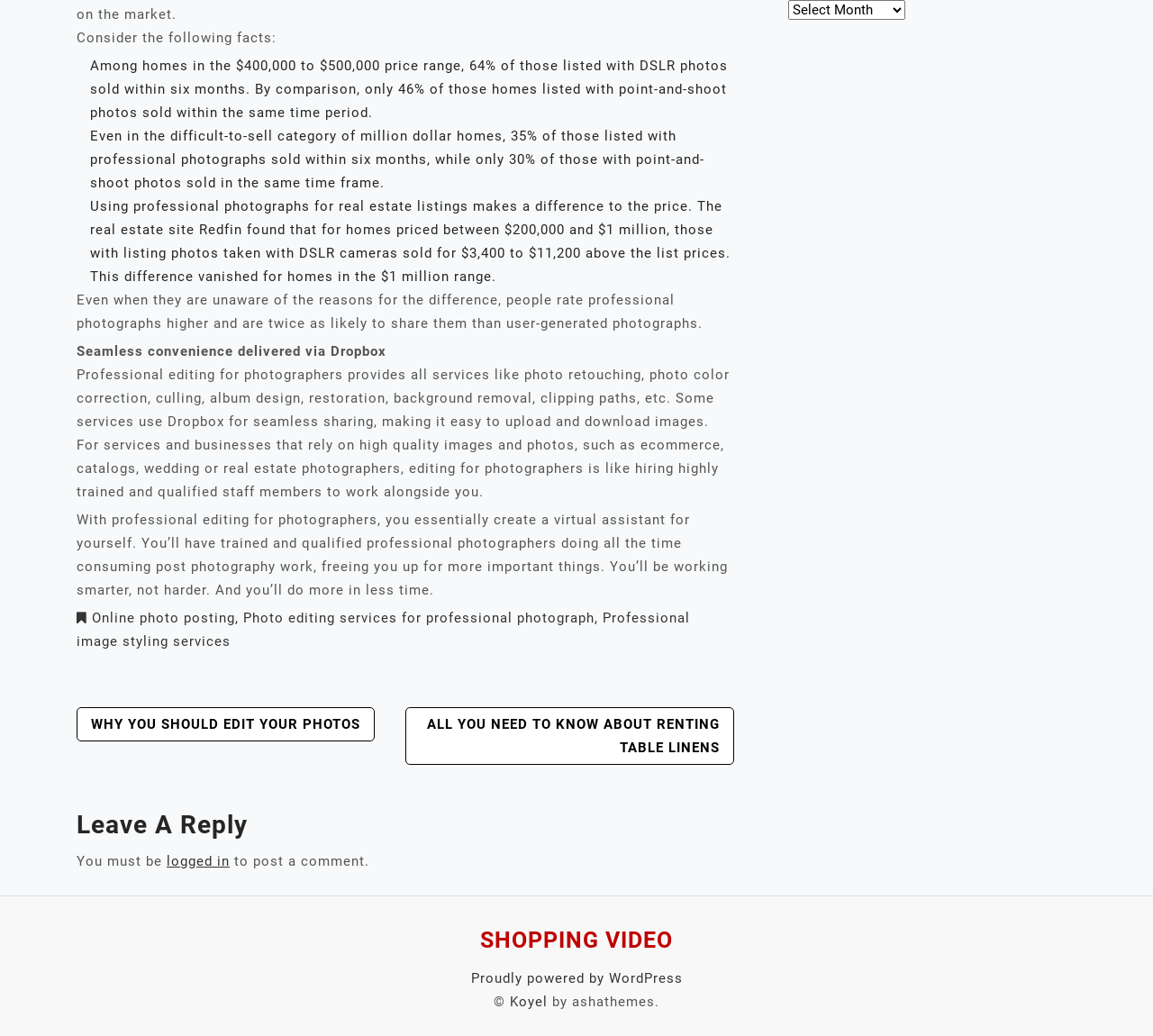Determine the bounding box coordinates for the clickable element to execute this instruction: "Click on 'Koyel'". Provide the coordinates as four float numbers between 0 and 1, i.e., [left, top, right, bottom].

[0.442, 0.959, 0.475, 0.975]